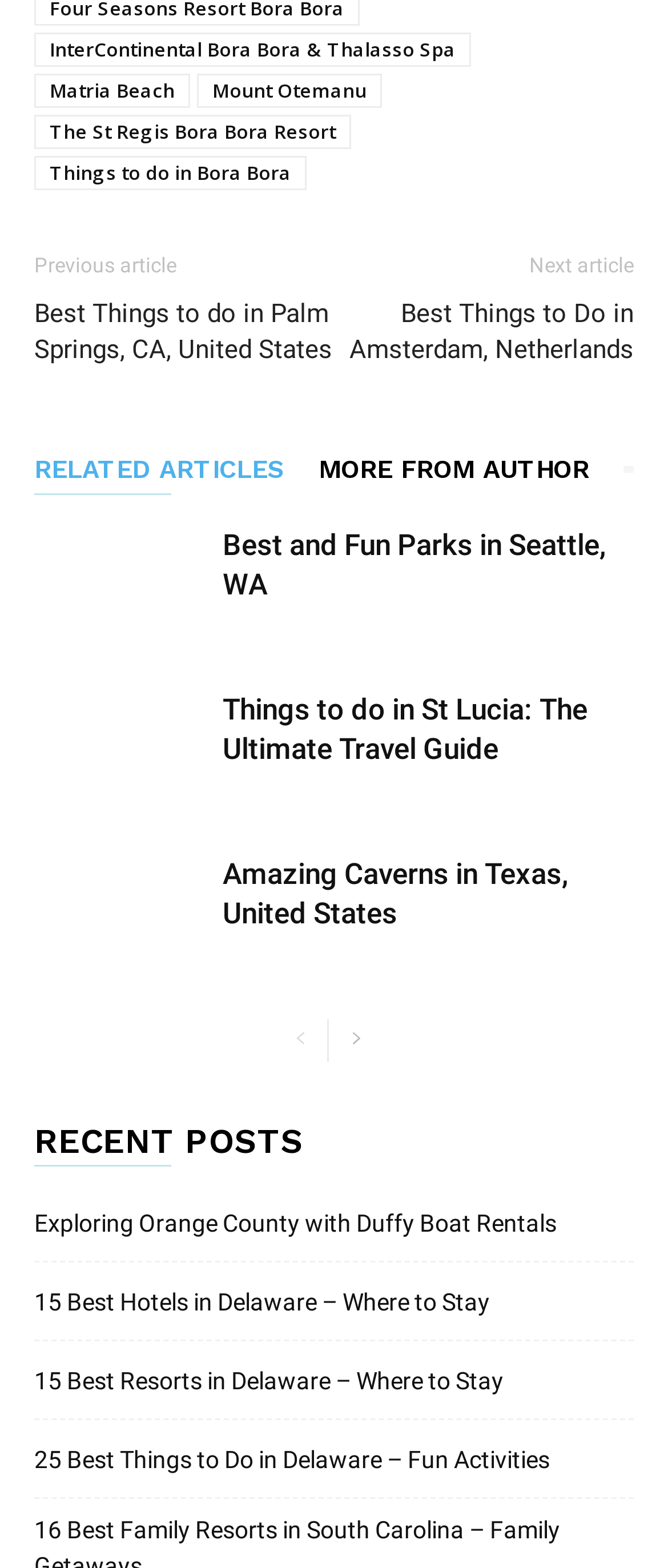Please identify the bounding box coordinates of the clickable element to fulfill the following instruction: "View 15 Best Hotels in Delaware – Where to Stay". The coordinates should be four float numbers between 0 and 1, i.e., [left, top, right, bottom].

[0.051, 0.819, 0.733, 0.842]